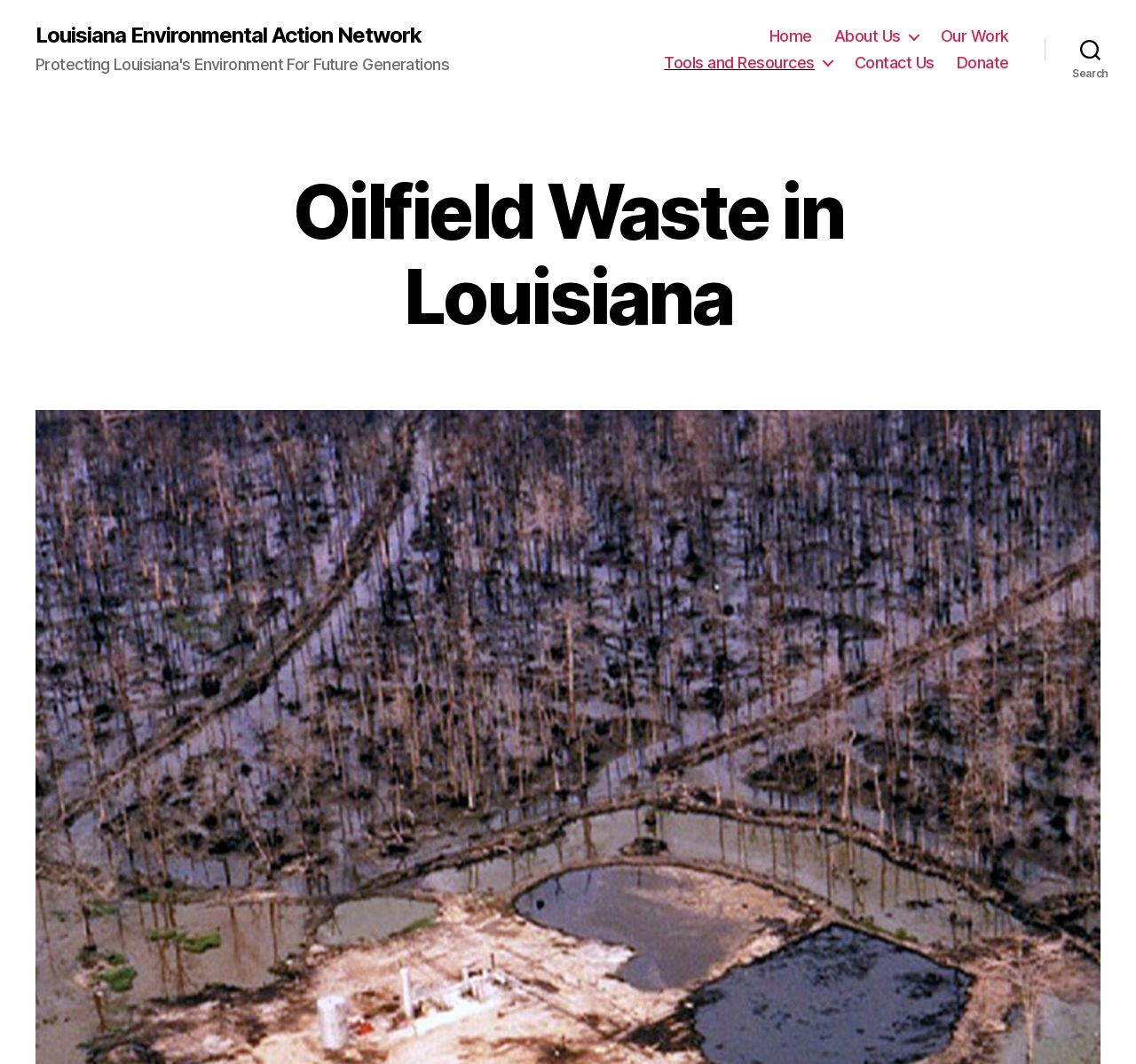Can you specify the bounding box coordinates for the region that should be clicked to fulfill this instruction: "go to home page".

[0.677, 0.025, 0.715, 0.043]